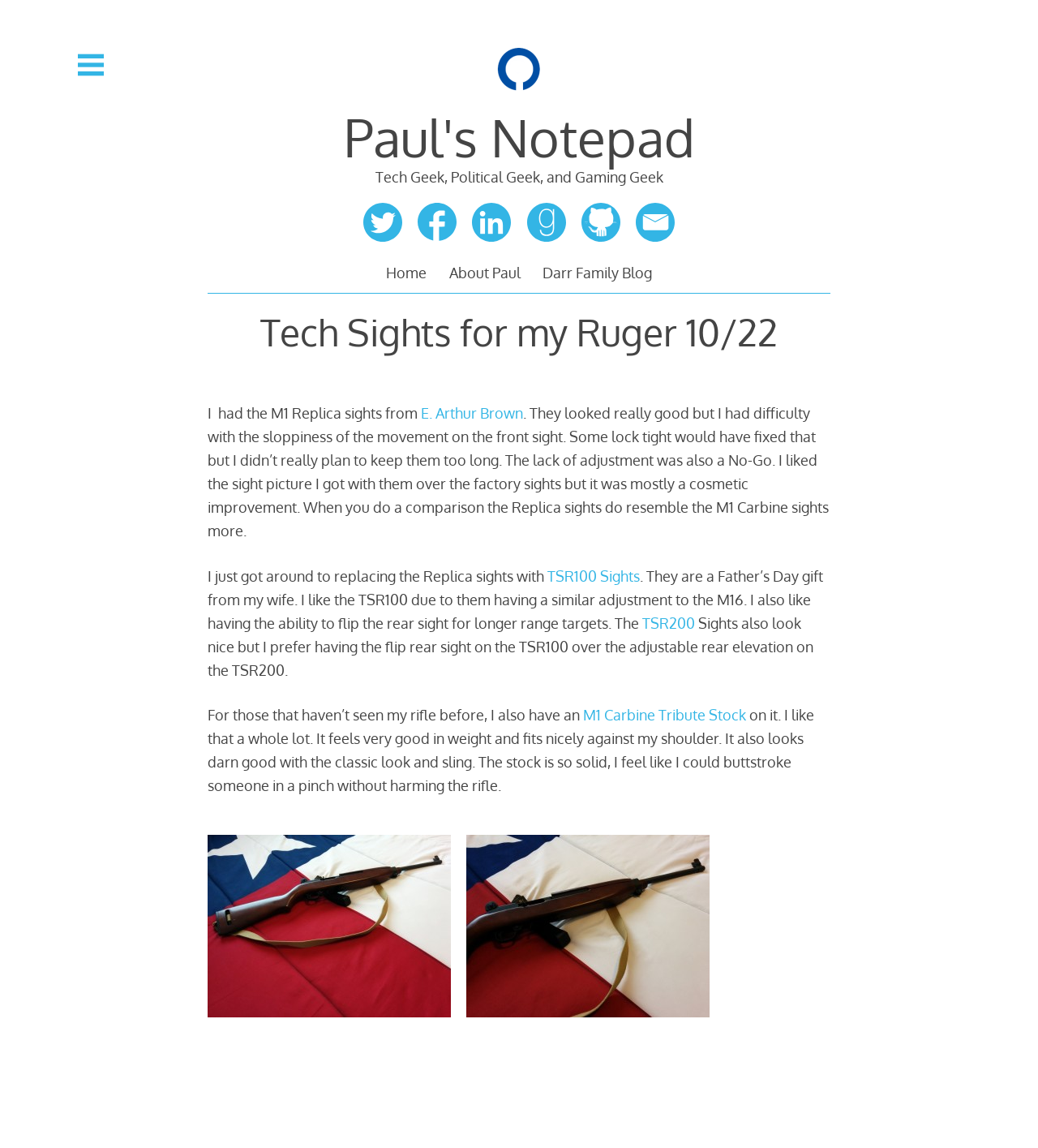Identify the bounding box coordinates of the region that needs to be clicked to carry out this instruction: "Click on the 'ГЛАВНАЯ' link". Provide these coordinates as four float numbers ranging from 0 to 1, i.e., [left, top, right, bottom].

None